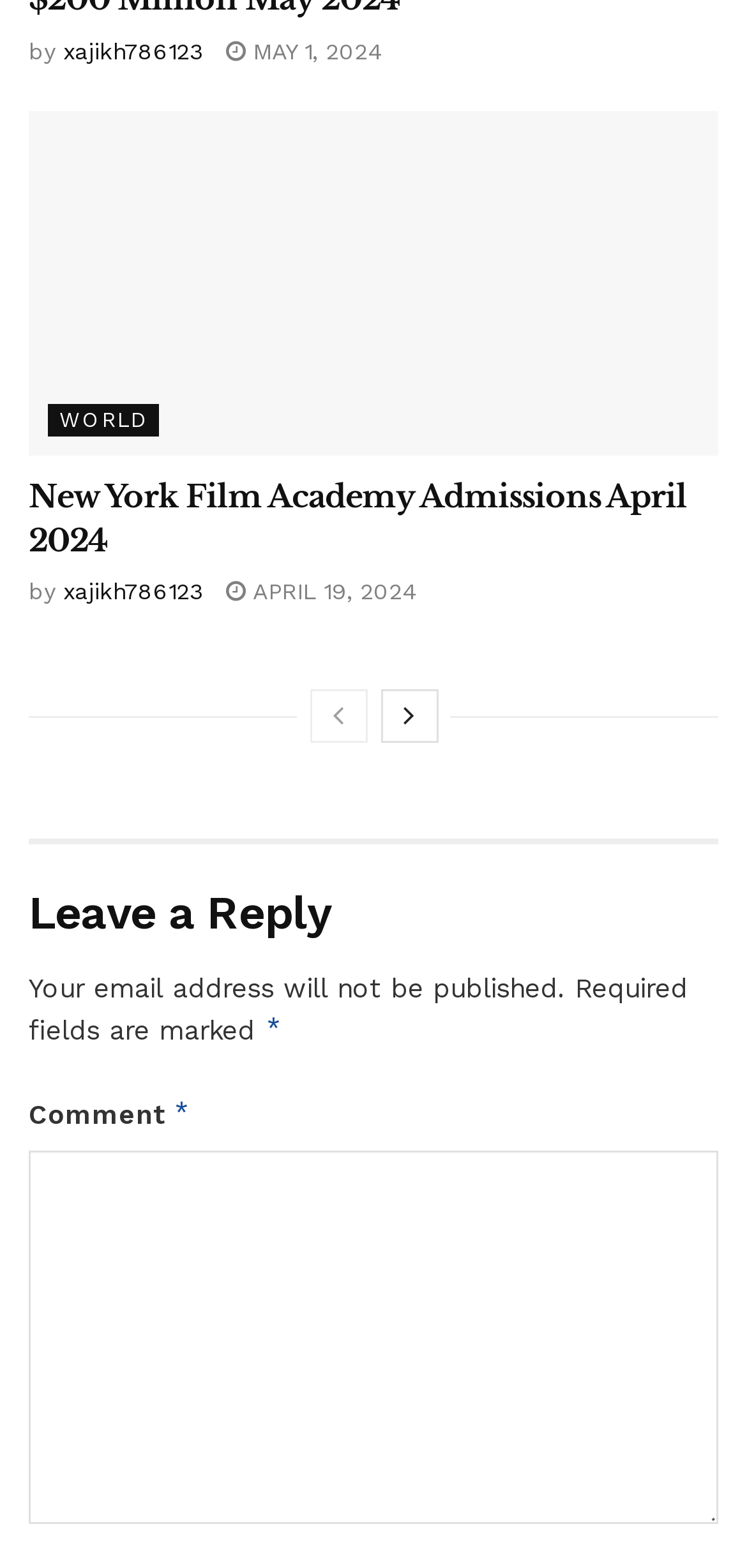Given the description "May 1, 2024", determine the bounding box of the corresponding UI element.

[0.303, 0.501, 0.51, 0.518]